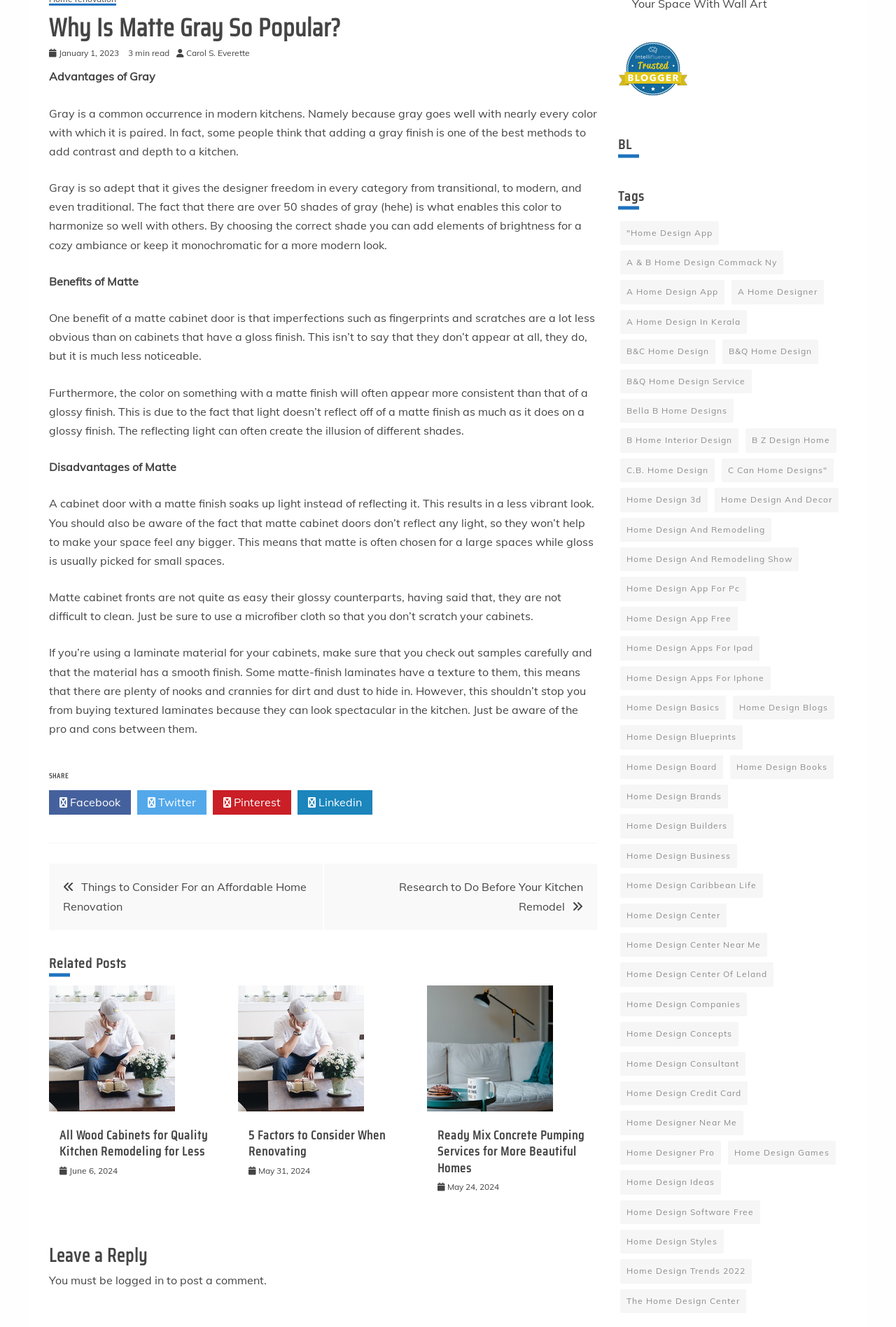Determine the bounding box coordinates for the clickable element required to fulfill the instruction: "Check the 'Related Posts'". Provide the coordinates as four float numbers between 0 and 1, i.e., [left, top, right, bottom].

[0.055, 0.717, 0.666, 0.735]